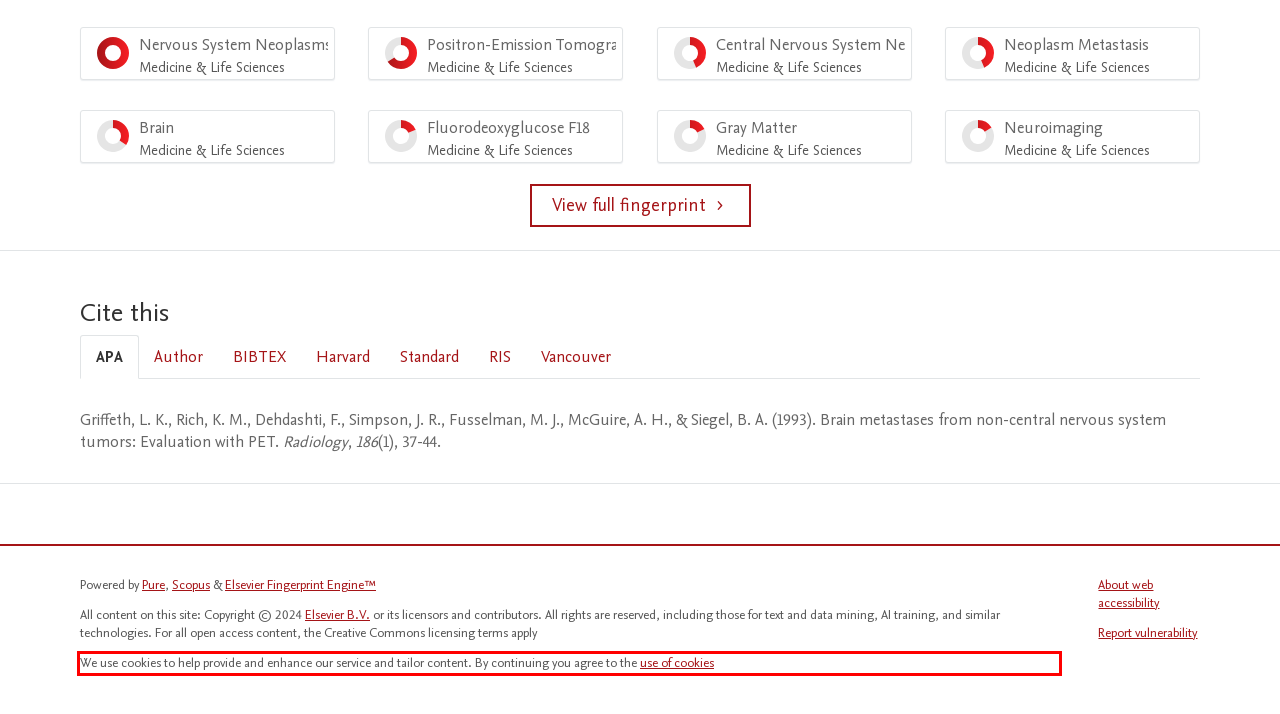In the given screenshot, locate the red bounding box and extract the text content from within it.

We use cookies to help provide and enhance our service and tailor content. By continuing you agree to the use of cookies